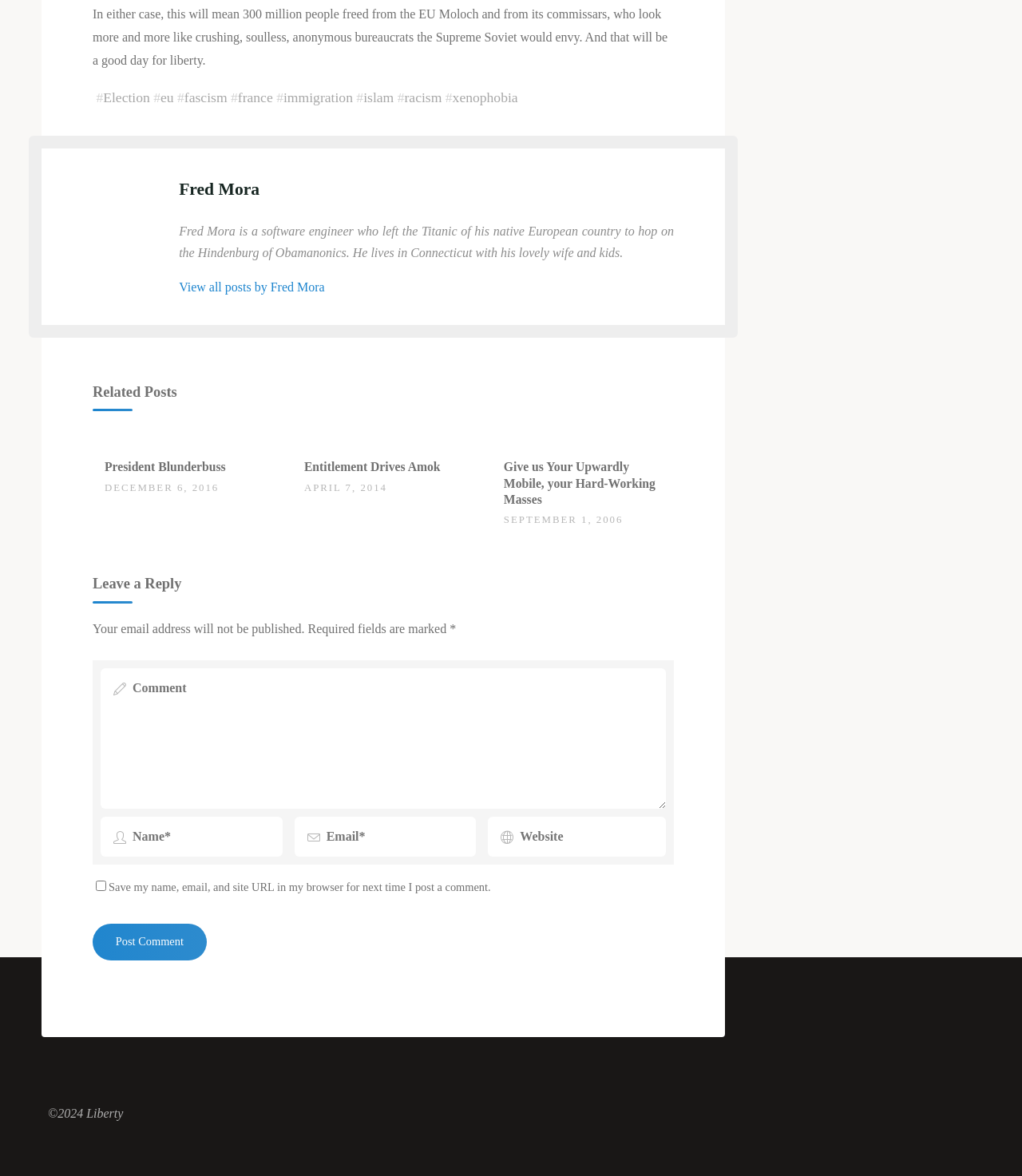Predict the bounding box of the UI element based on this description: "name="url" placeholder="Website"".

[0.478, 0.694, 0.652, 0.728]